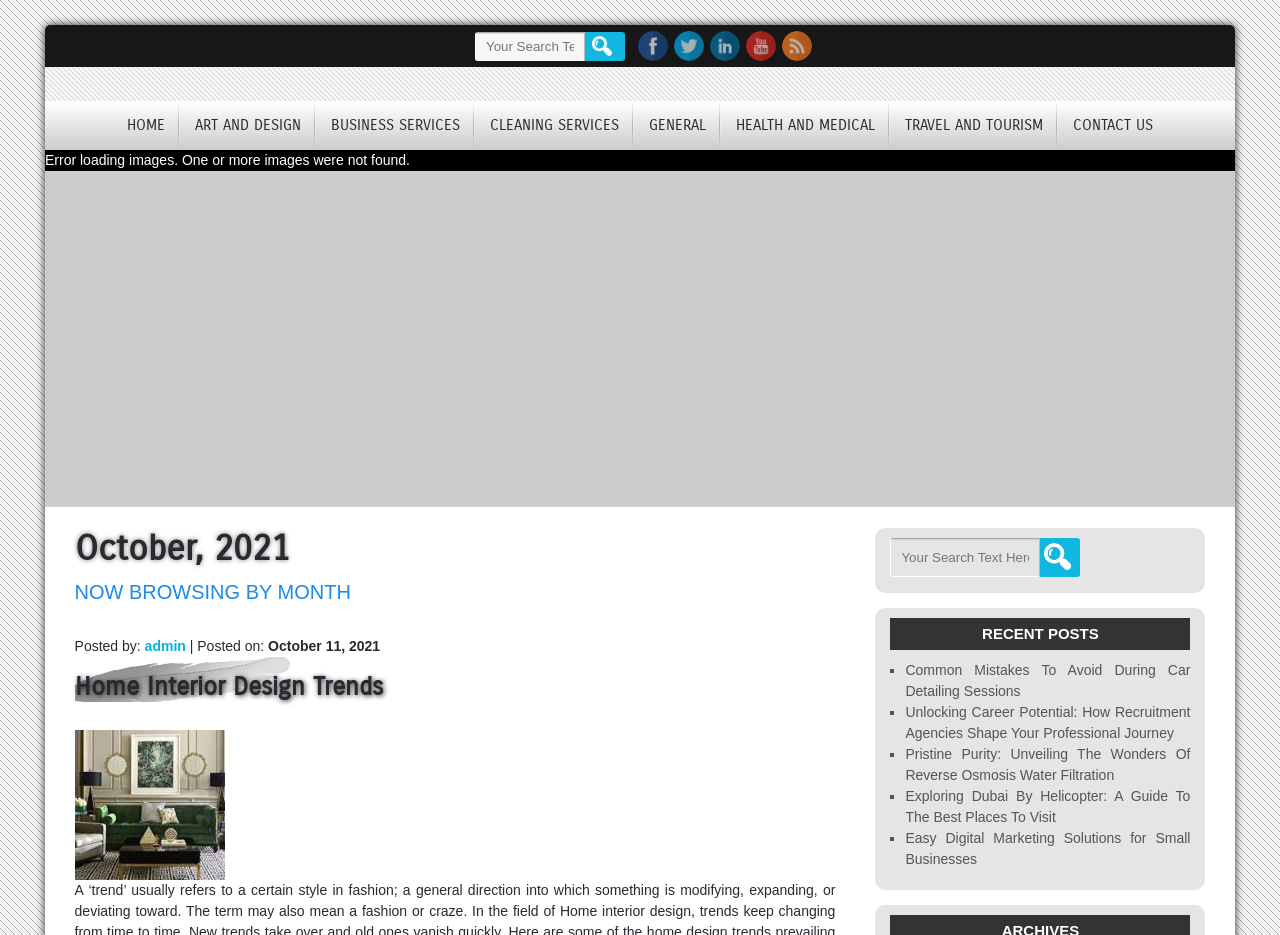Use one word or a short phrase to answer the question provided: 
What is the purpose of the textbox at the top right corner?

Search